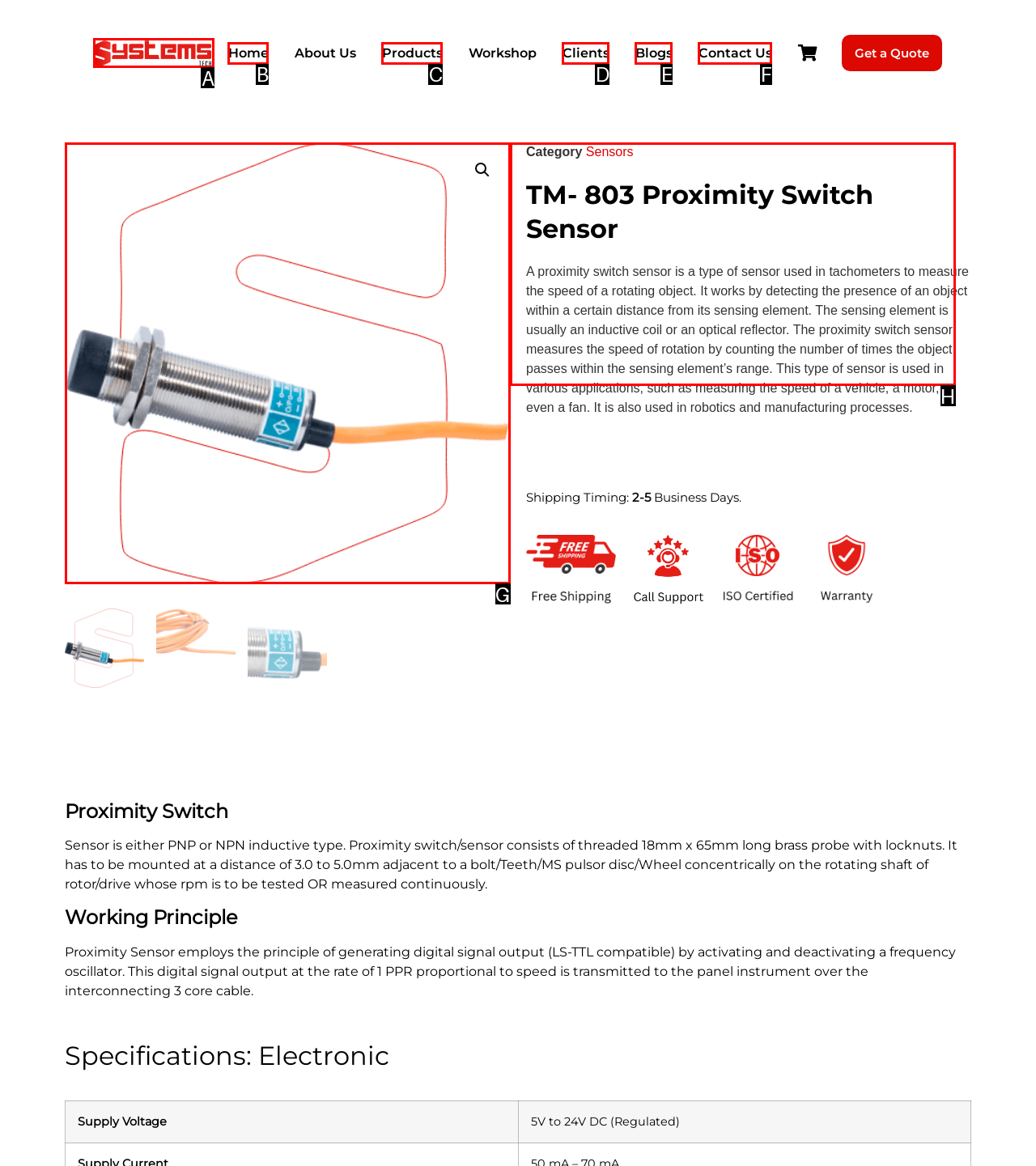Please identify the correct UI element to click for the task: Click Systems Logo Respond with the letter of the appropriate option.

A